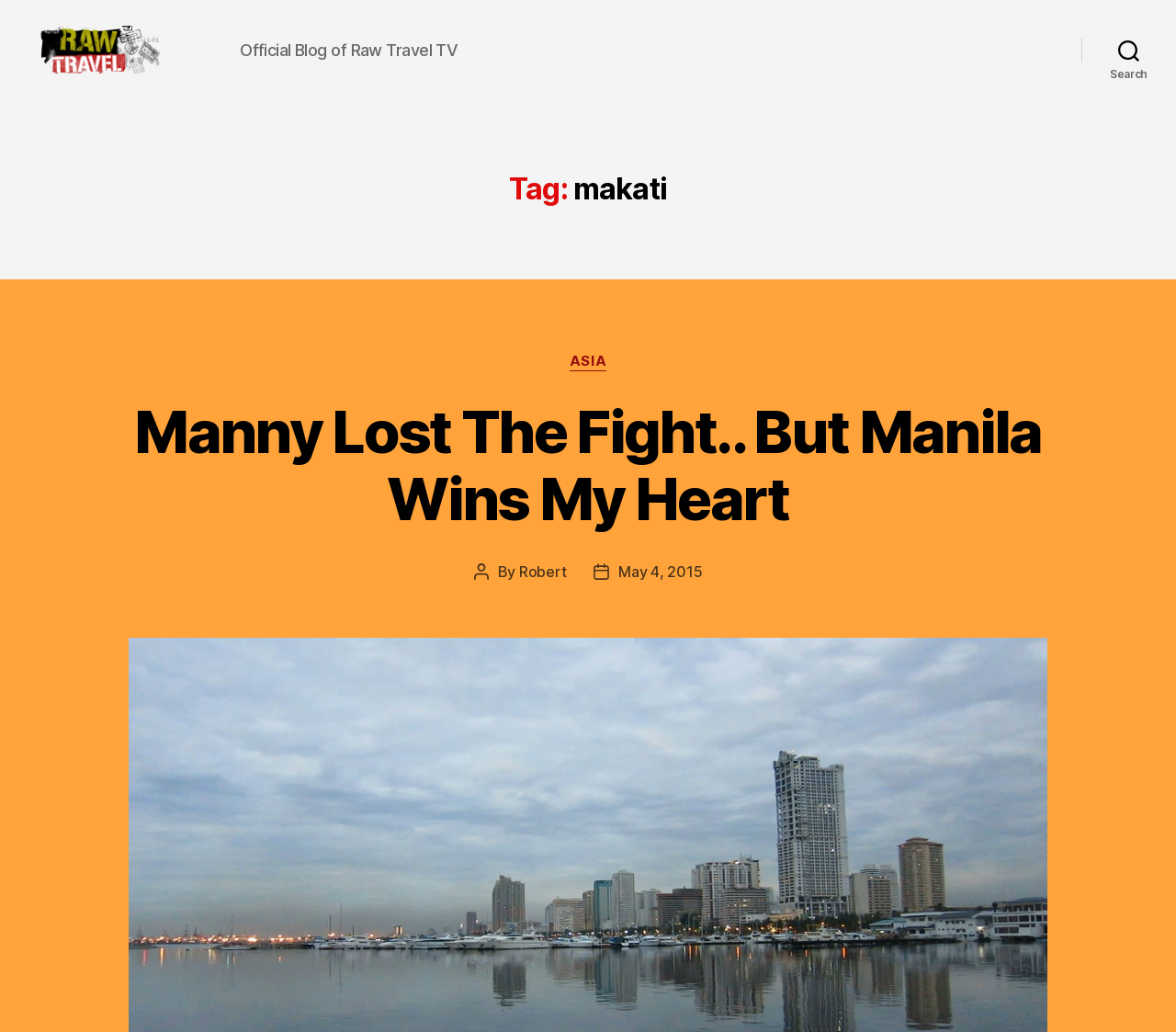Answer this question using a single word or a brief phrase:
What is the category of the post?

ASIA